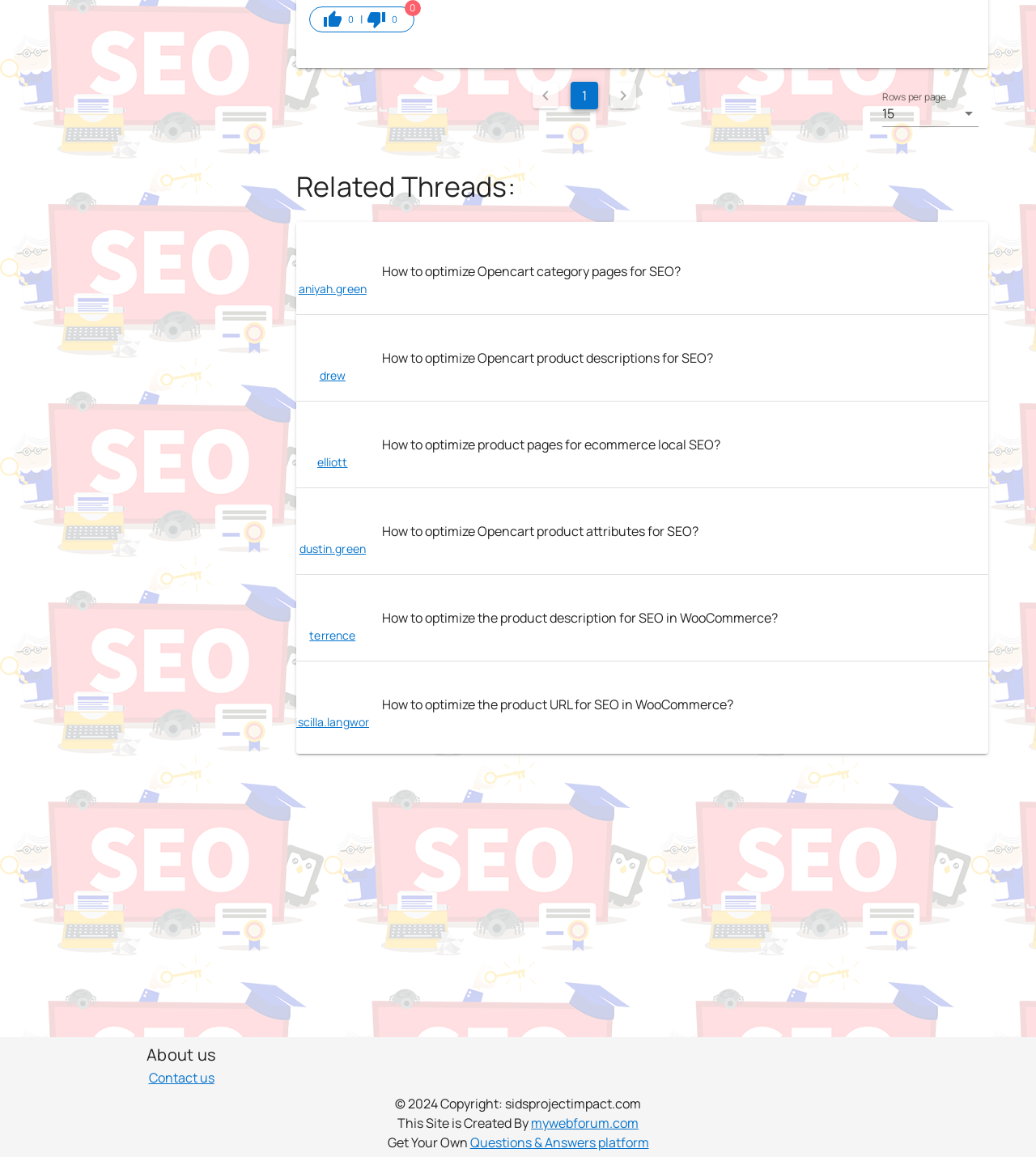Provide the bounding box coordinates for the area that should be clicked to complete the instruction: "View profile of drew".

[0.308, 0.317, 0.334, 0.332]